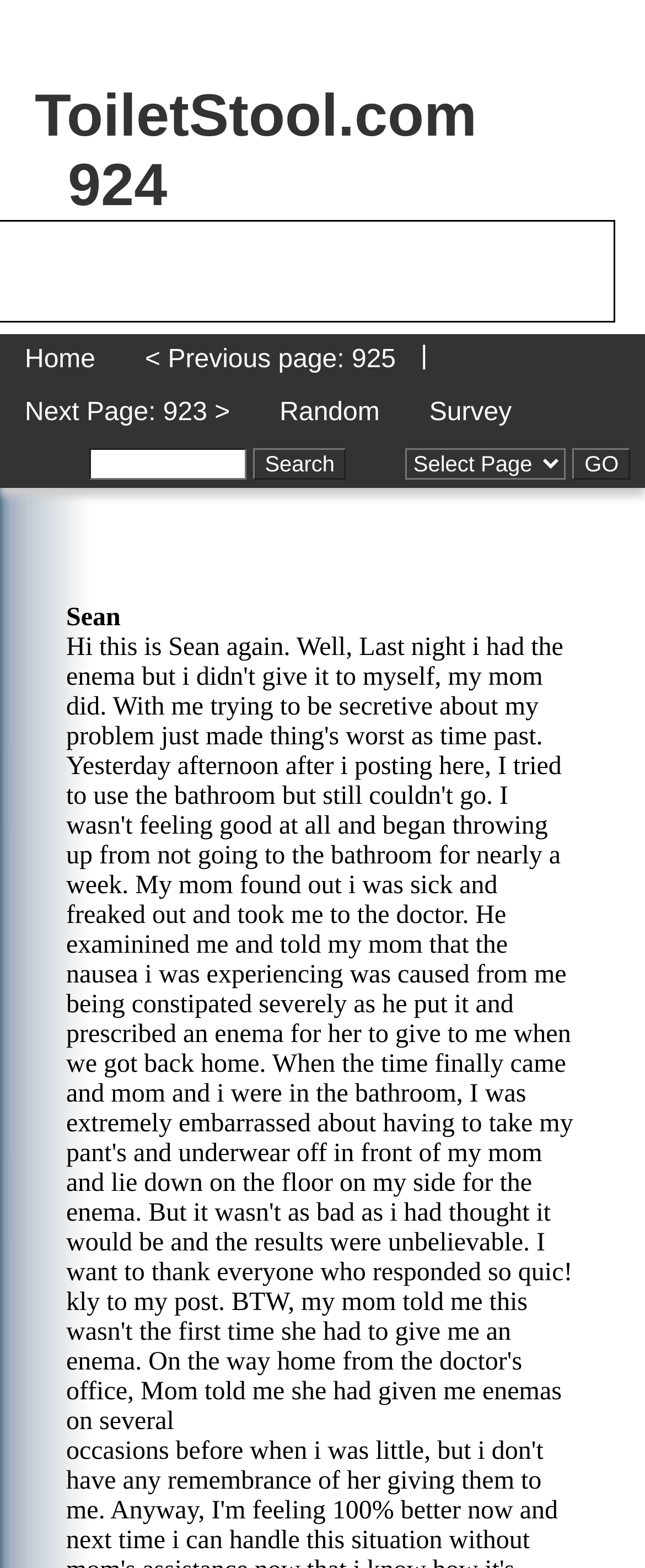Pinpoint the bounding box coordinates of the clickable area necessary to execute the following instruction: "go to a random page". The coordinates should be given as four float numbers between 0 and 1, namely [left, top, right, bottom].

[0.395, 0.247, 0.627, 0.28]